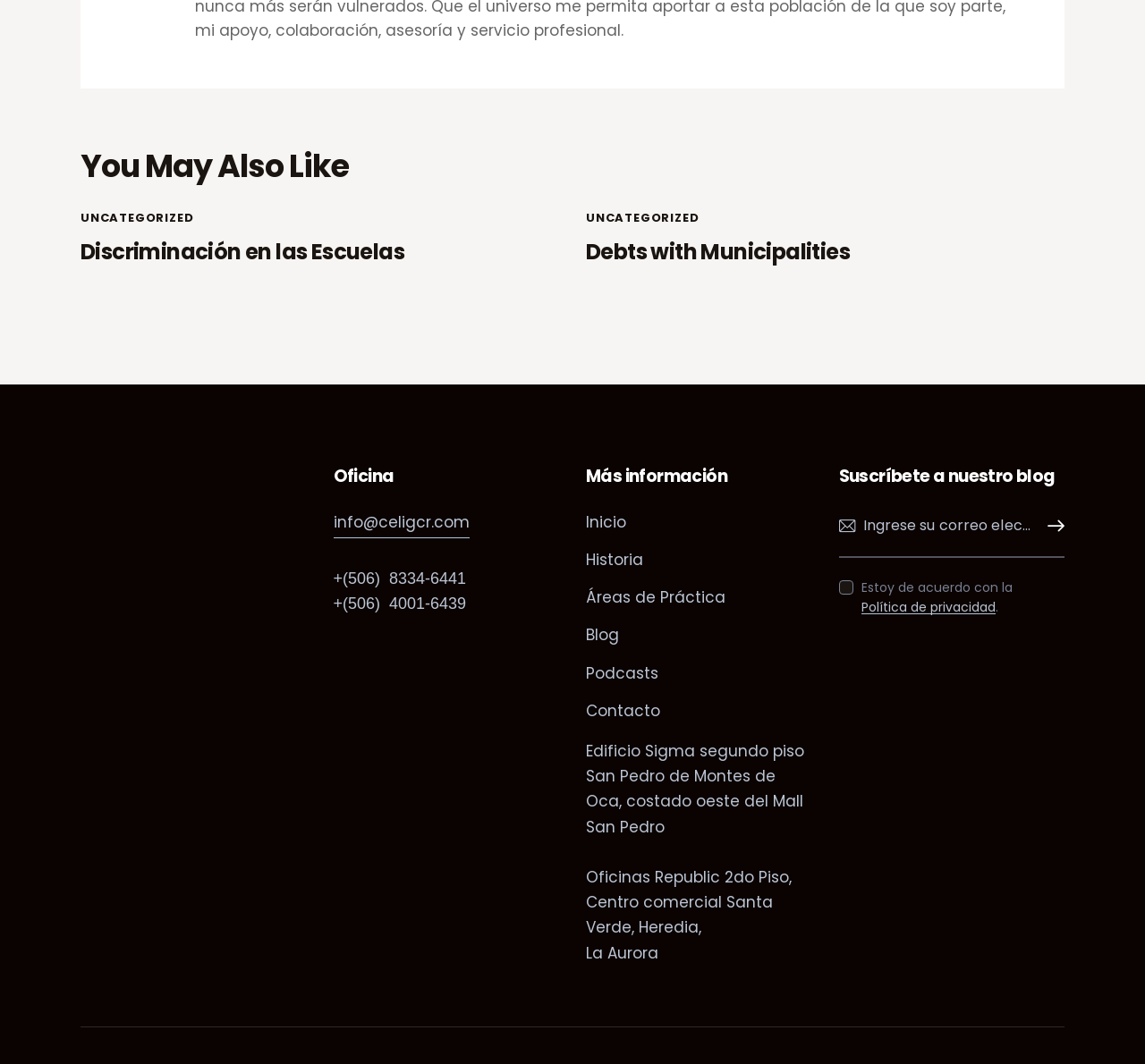What is the link below the 'Debts with Municipalities' heading?
Examine the screenshot and reply with a single word or phrase.

Debts with Municipalities